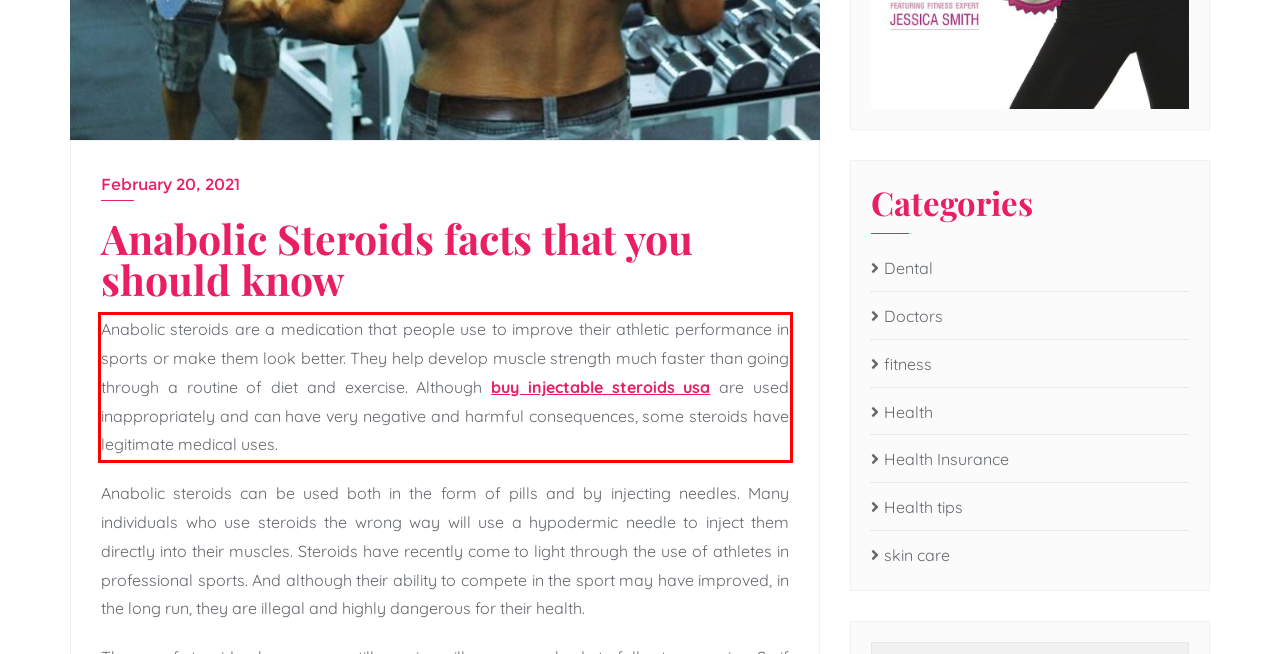You are provided with a screenshot of a webpage featuring a red rectangle bounding box. Extract the text content within this red bounding box using OCR.

Anabolic steroids are a medication that people use to improve their athletic performance in sports or make them look better. They help develop muscle strength much faster than going through a routine of diet and exercise. Although buy injectable steroids usa are used inappropriately and can have very negative and harmful consequences, some steroids have legitimate medical uses.